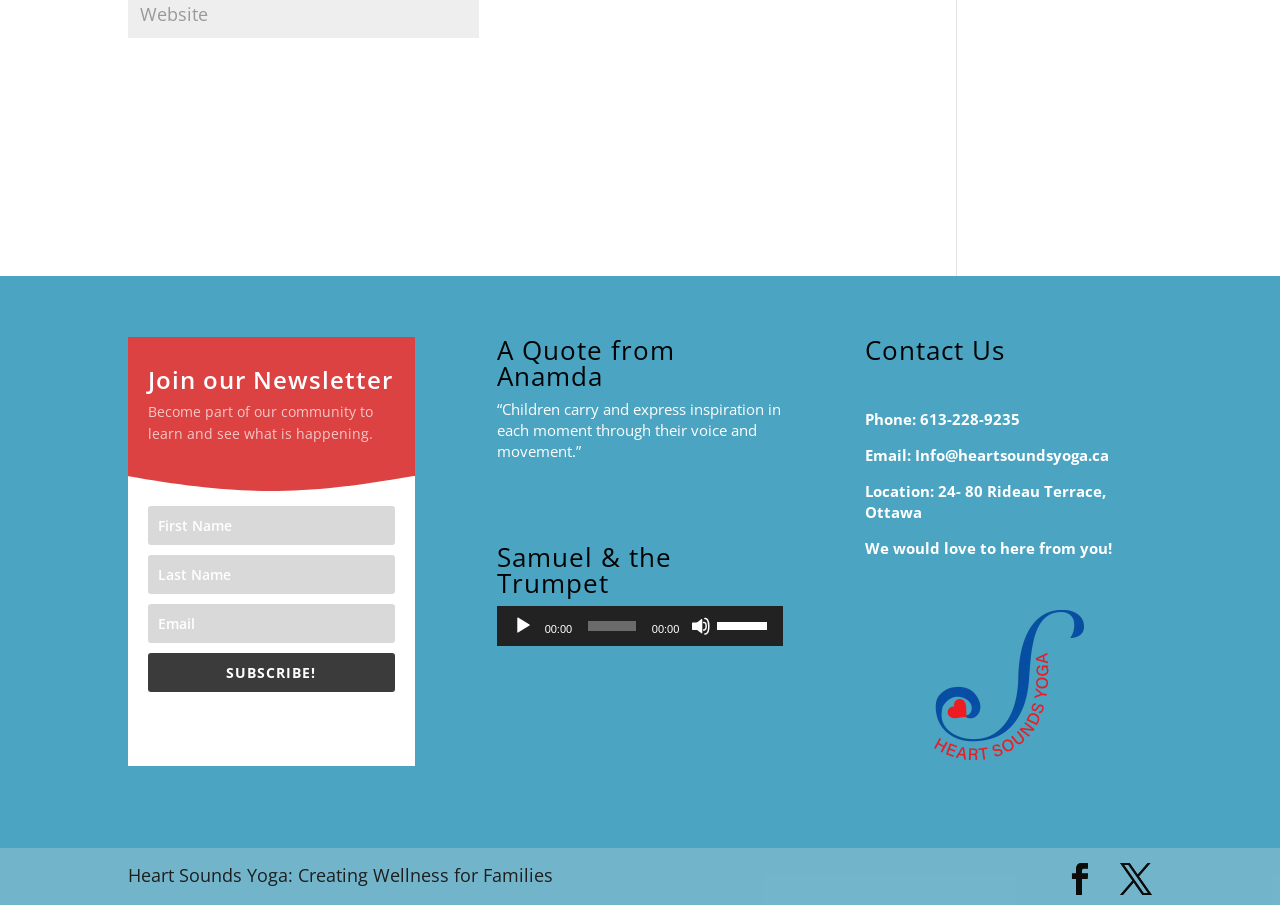Please give a one-word or short phrase response to the following question: 
How can users contact the organization?

By phone, email, or location